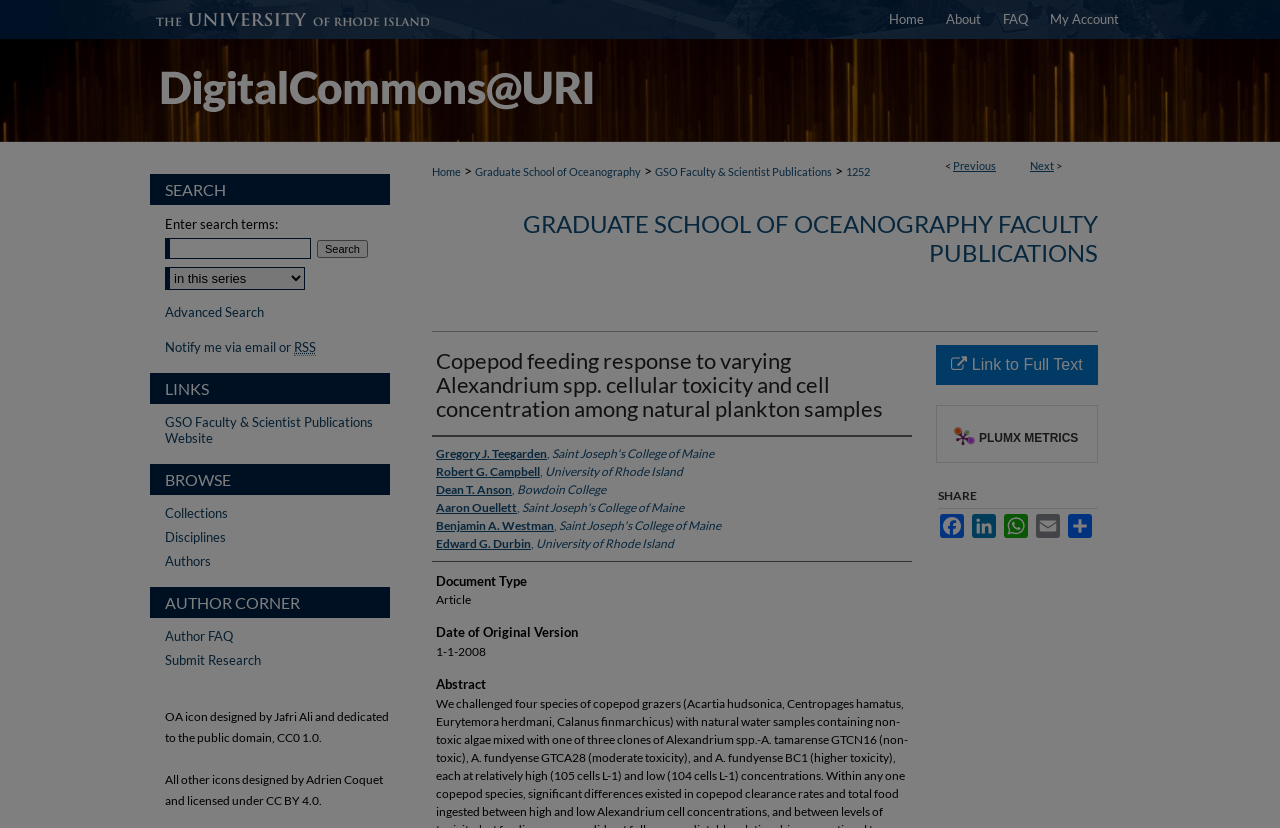Please find and report the primary heading text from the webpage.

Copepod feeding response to varying Alexandrium spp. cellular toxicity and cell concentration among natural plankton samples